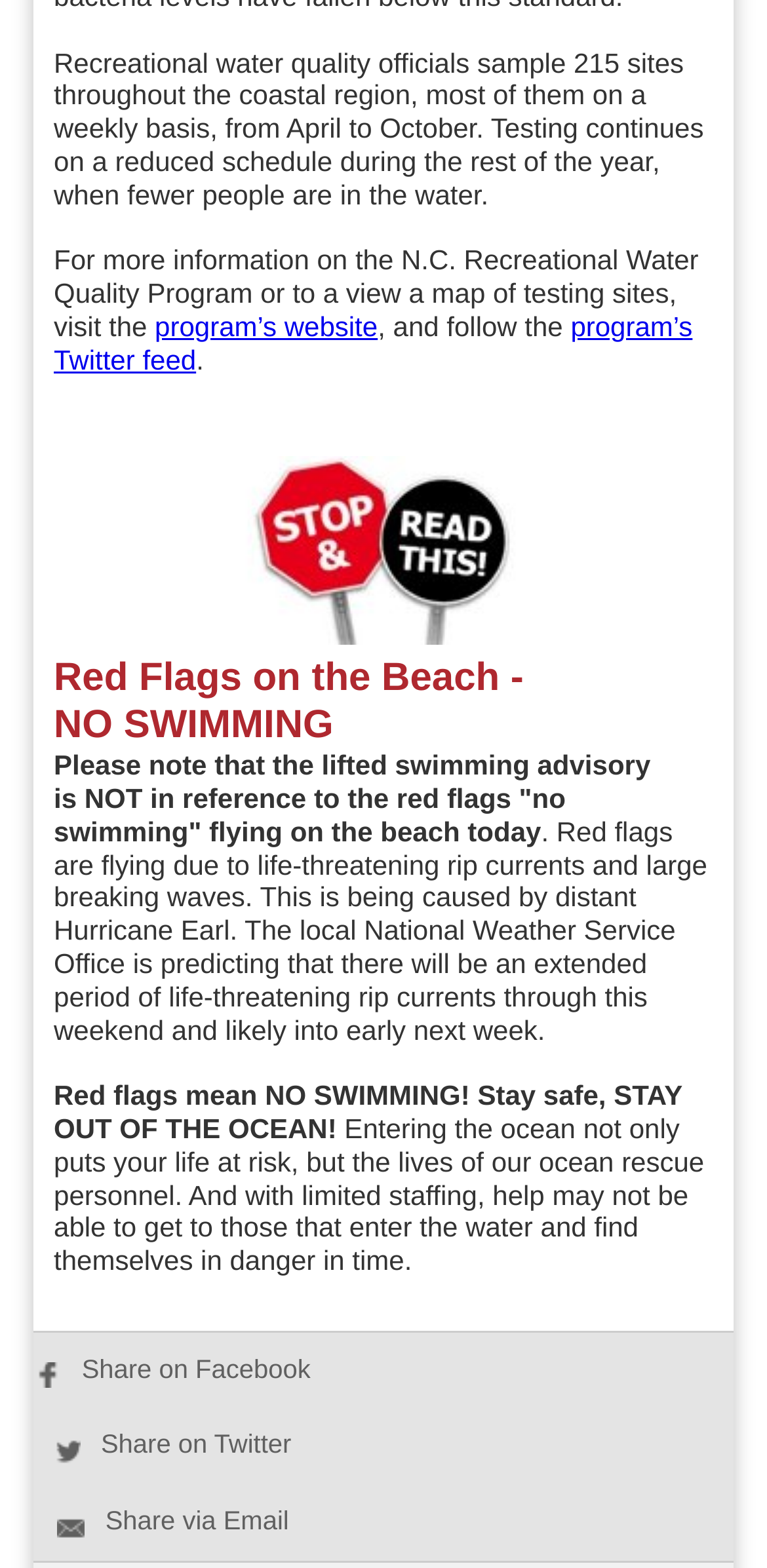Please answer the following question using a single word or phrase: 
What is the purpose of recreational water quality officials?

Sampling water quality